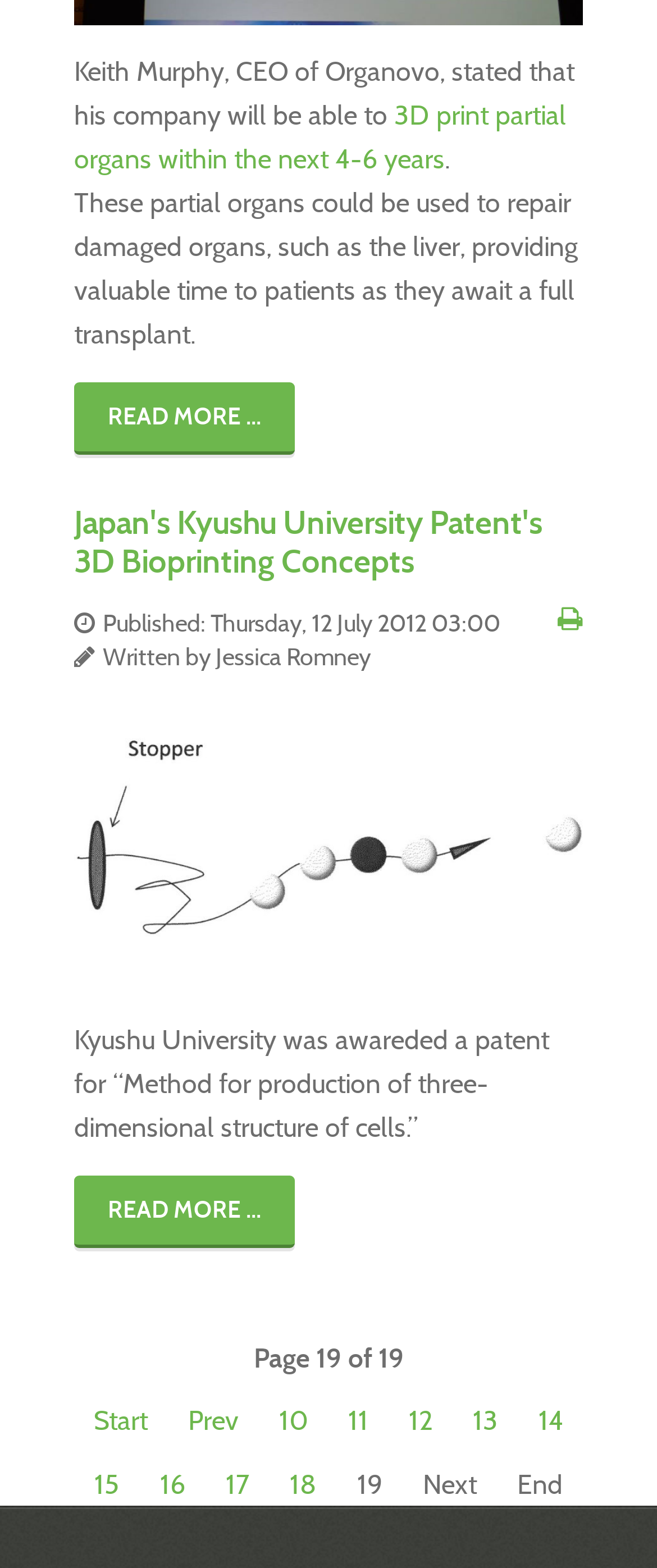Find the bounding box coordinates of the clickable element required to execute the following instruction: "Go to next page". Provide the coordinates as four float numbers between 0 and 1, i.e., [left, top, right, bottom].

[0.644, 0.936, 0.726, 0.957]